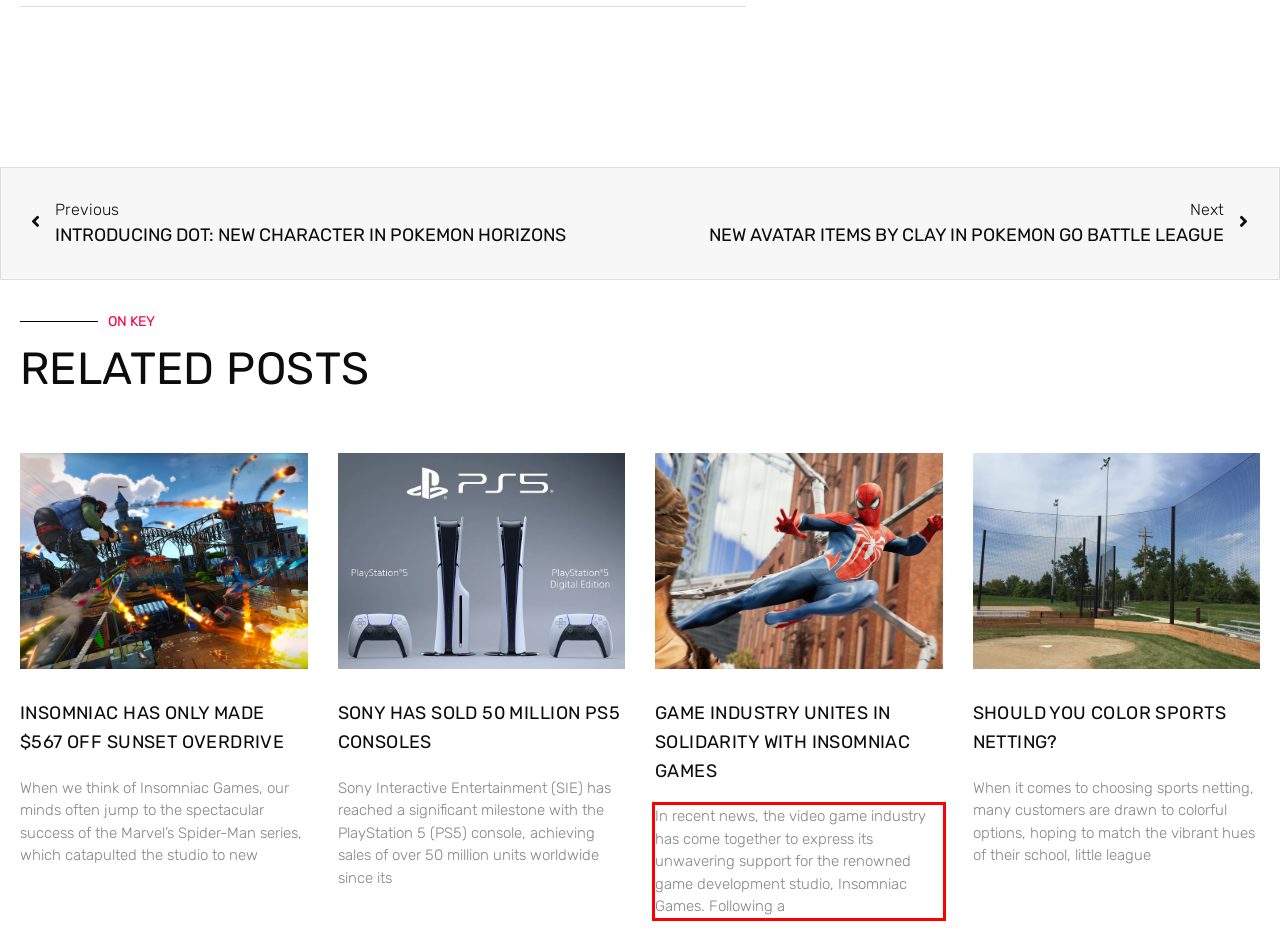From the provided screenshot, extract the text content that is enclosed within the red bounding box.

In recent news, the video game industry has come together to express its unwavering support for the renowned game development studio, Insomniac Games. Following a